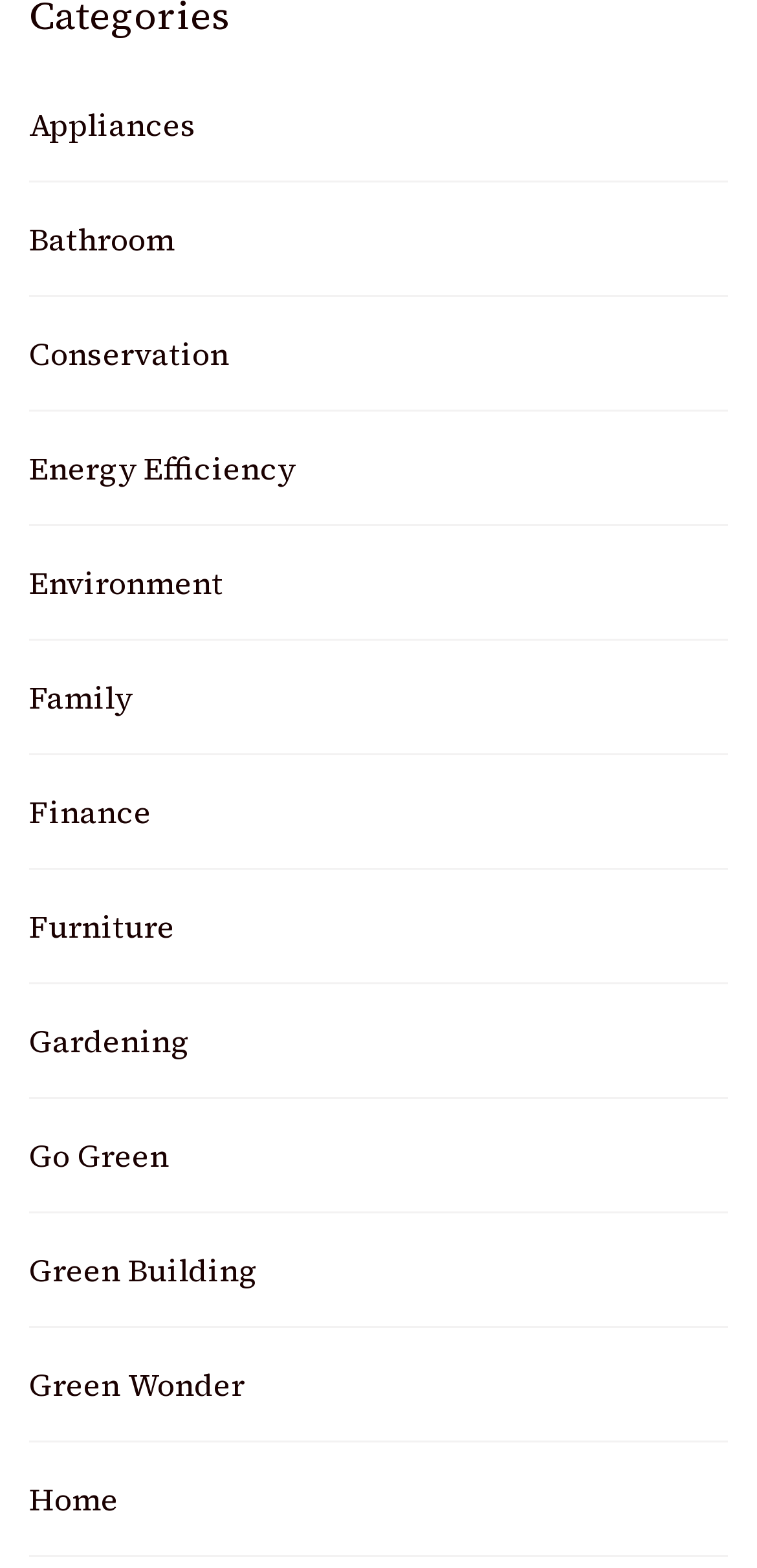Give a one-word or short phrase answer to the question: 
Are there any categories related to finance on the webpage?

Yes